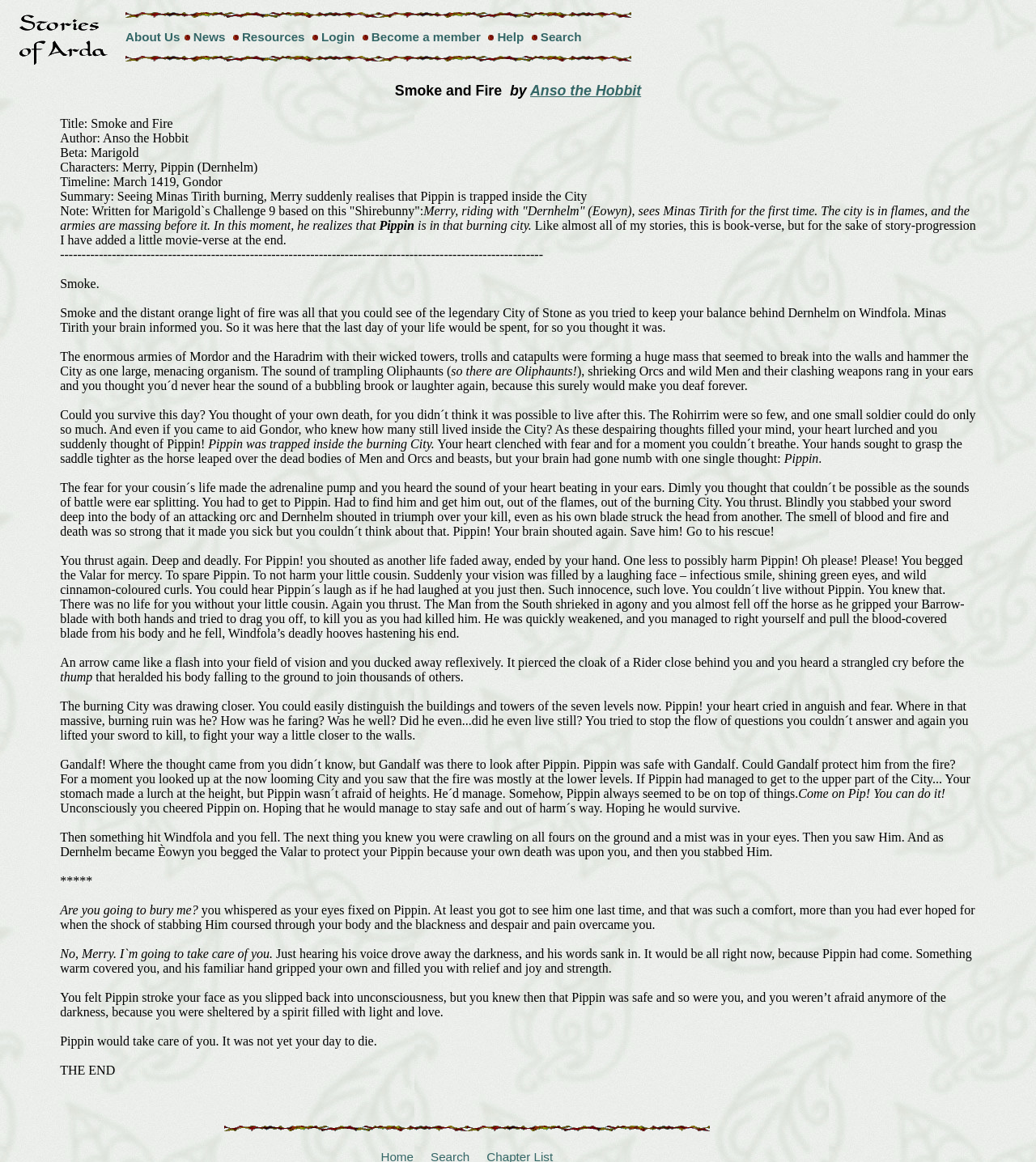With reference to the image, please provide a detailed answer to the following question: What is the title of the story?

The title of the story is 'Smoke and Fire' which is mentioned in the heading of the webpage.